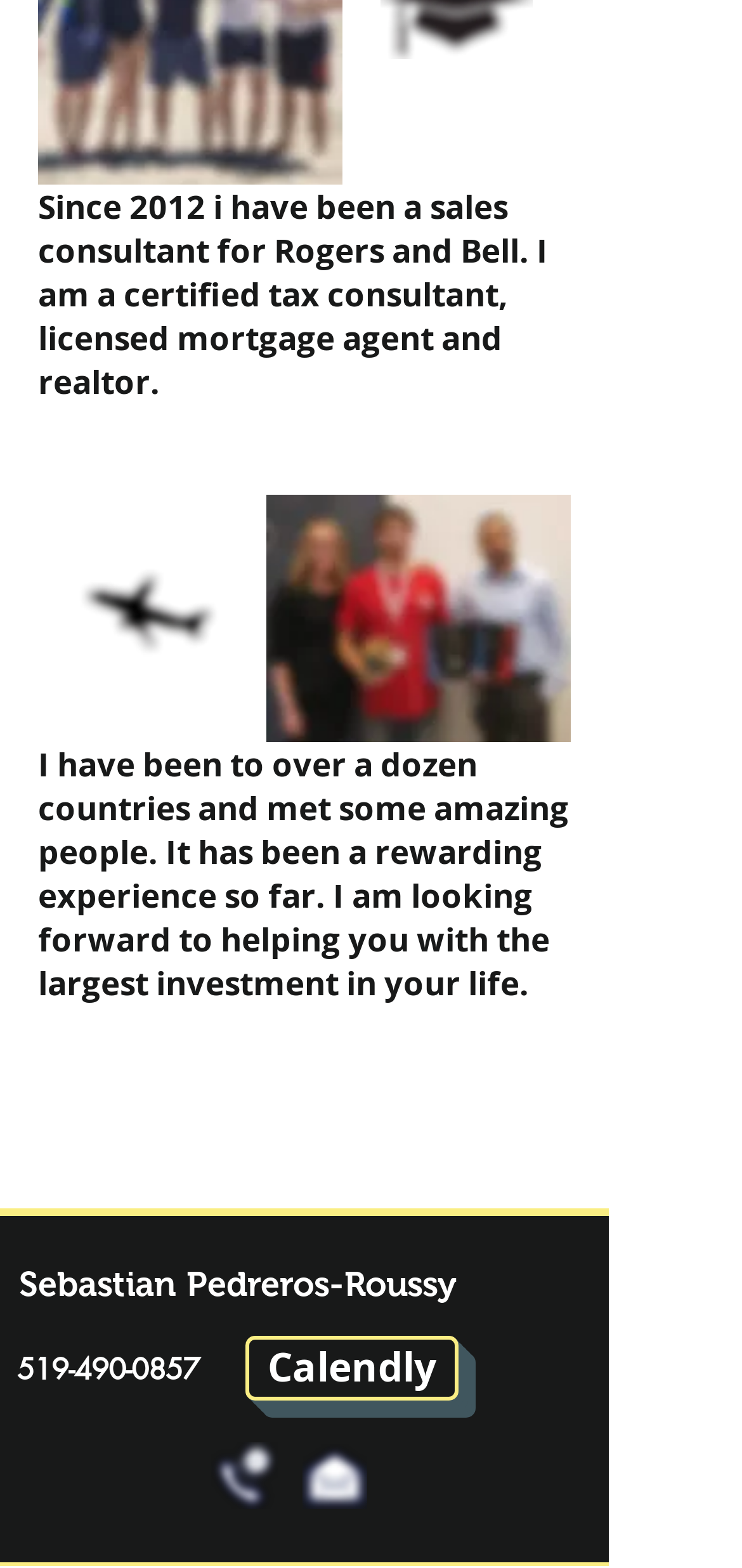What companies is the person affiliated with?
Look at the image and respond with a one-word or short-phrase answer.

Rogers and Bell